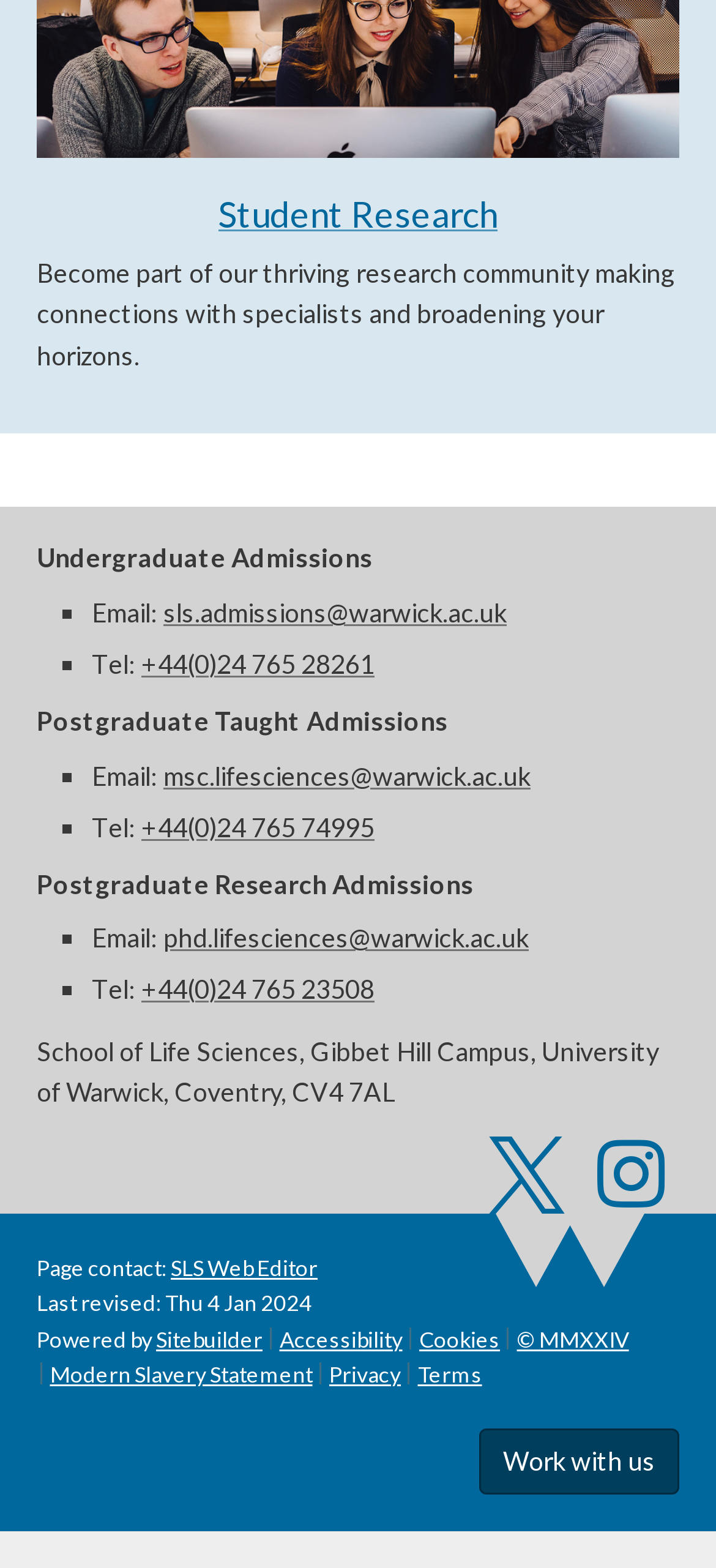Please identify the bounding box coordinates of the clickable element to fulfill the following instruction: "Contact the page owner". The coordinates should be four float numbers between 0 and 1, i.e., [left, top, right, bottom].

[0.238, 0.8, 0.444, 0.818]